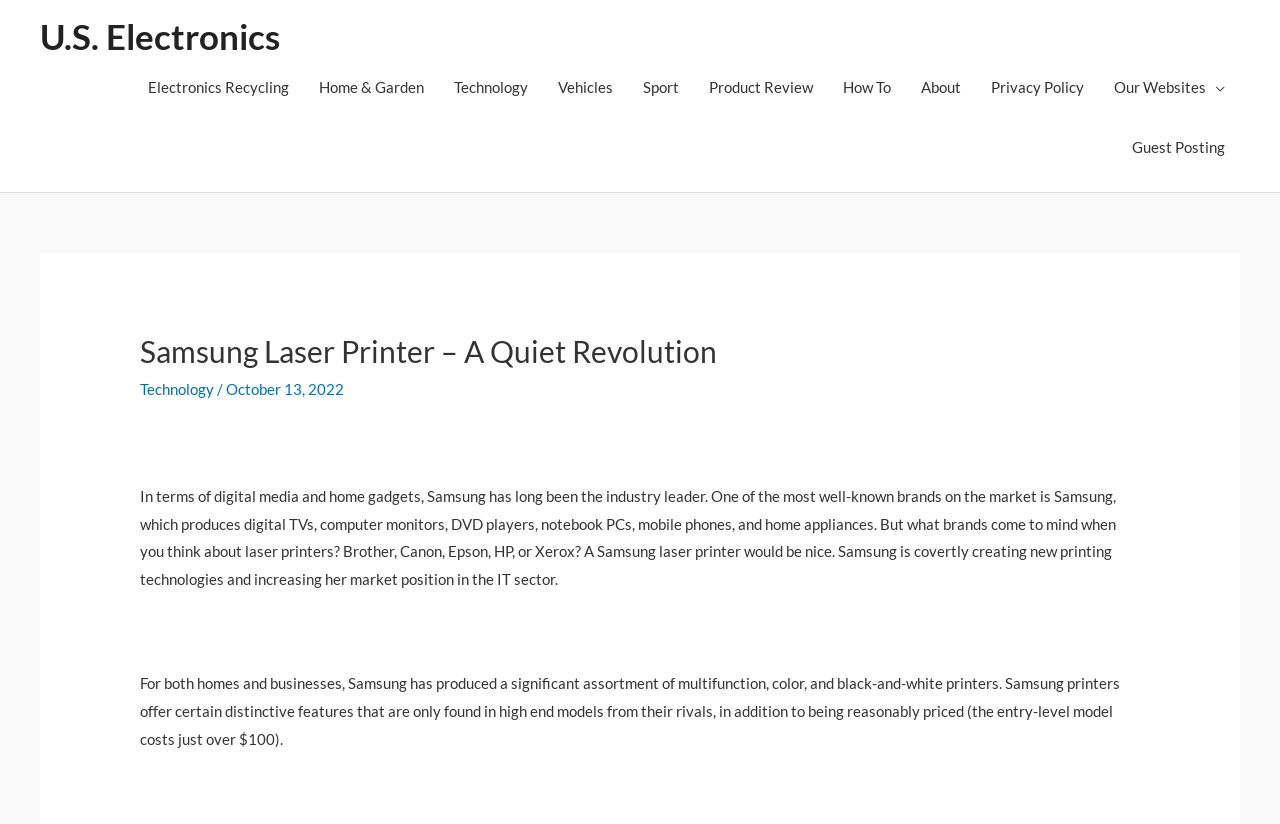What type of printer is mentioned in the article?
Please give a detailed and elaborate explanation in response to the question.

The article mentions Samsung laser printer, which is a type of printer that uses a laser to produce the printed image.